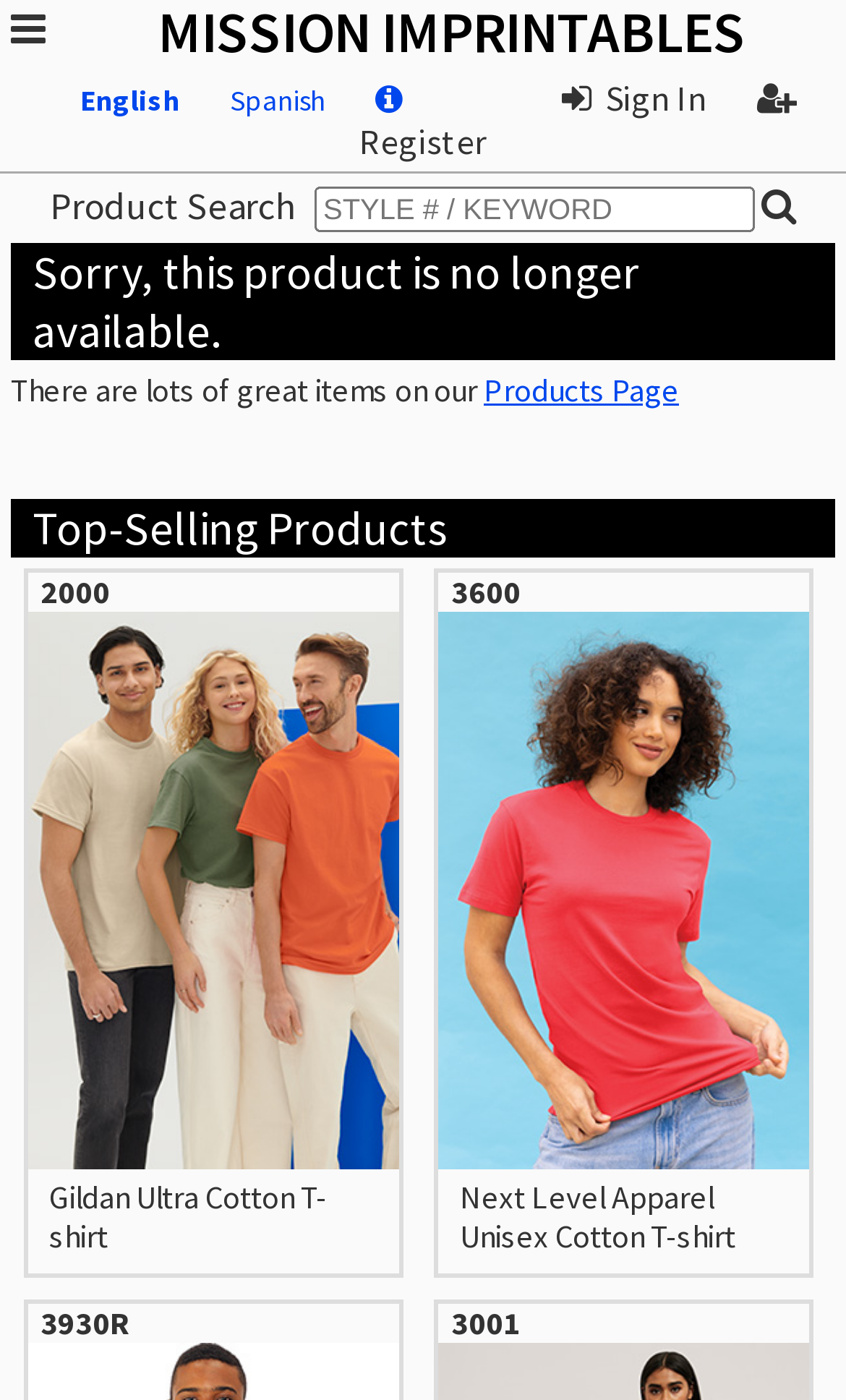Given the element description, predict the bounding box coordinates in the format (top-left x, top-left y, bottom-right x, bottom-right y), using floating point numbers between 0 and 1: Products Page

[0.572, 0.265, 0.803, 0.293]